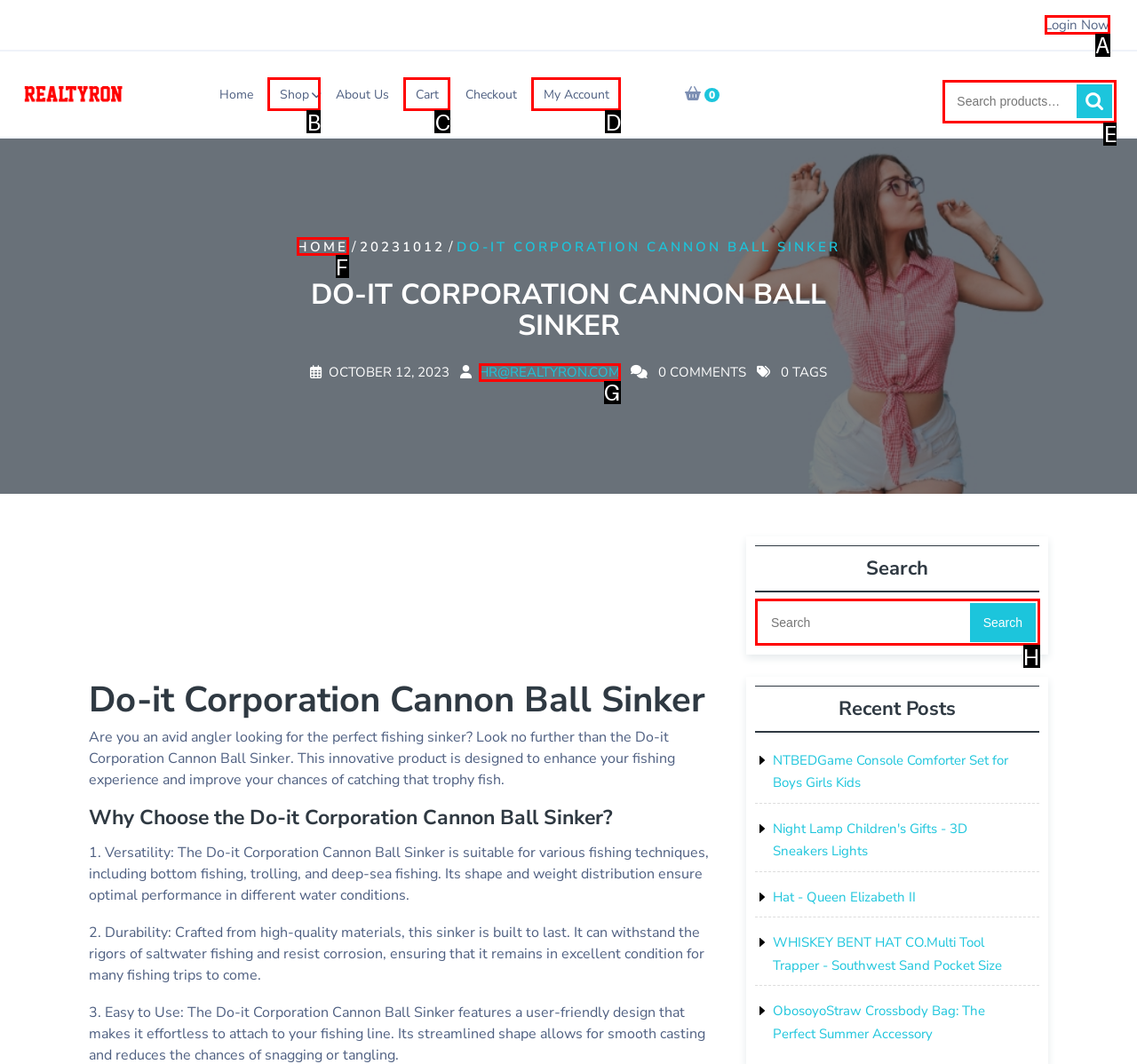Identify the correct HTML element to click to accomplish this task: Login to the website
Respond with the letter corresponding to the correct choice.

A